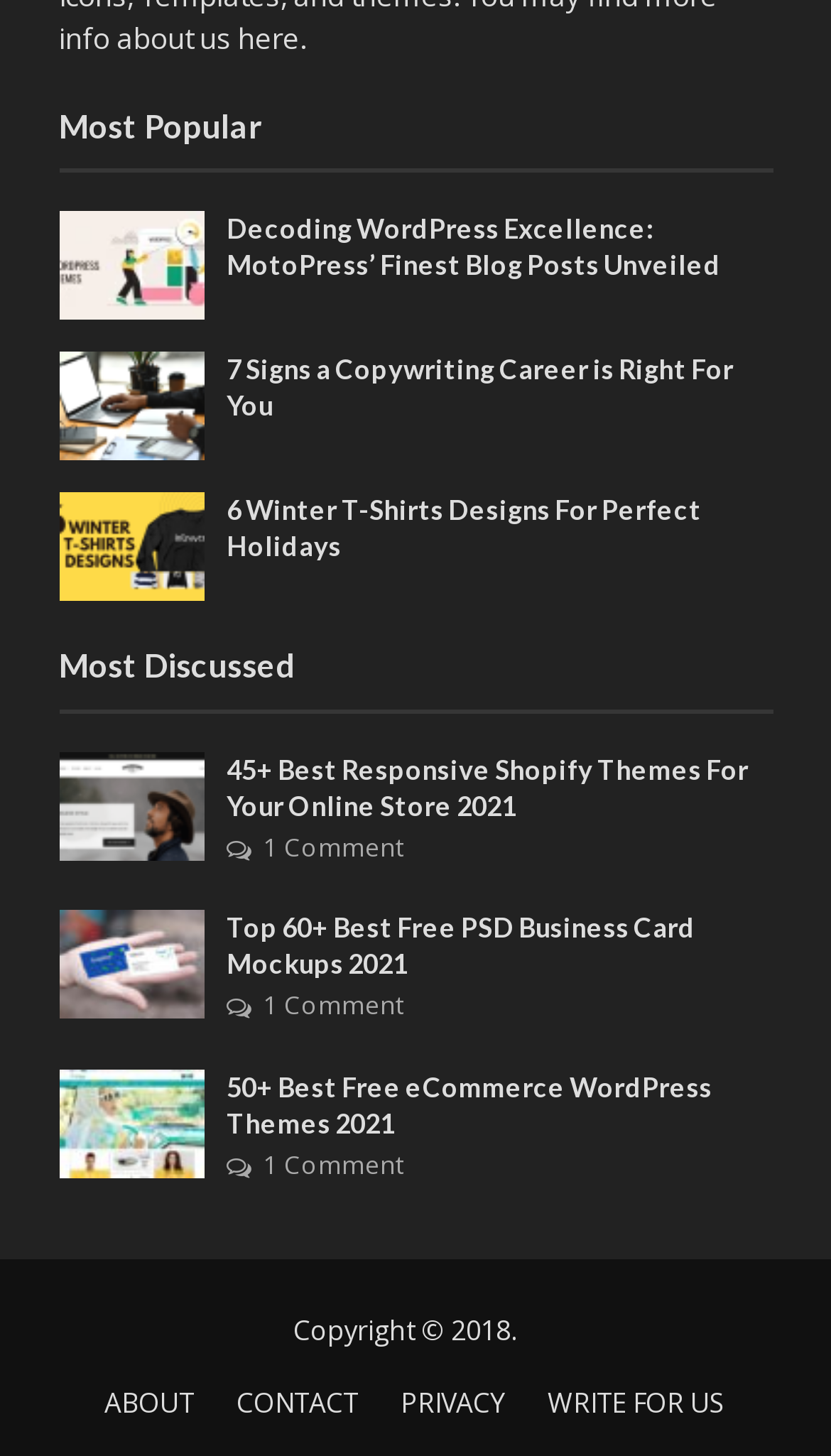Please determine the bounding box coordinates of the element to click on in order to accomplish the following task: "check the comments on the '45+ Best Responsive Shopify Themes' article". Ensure the coordinates are four float numbers ranging from 0 to 1, i.e., [left, top, right, bottom].

[0.316, 0.571, 0.485, 0.599]